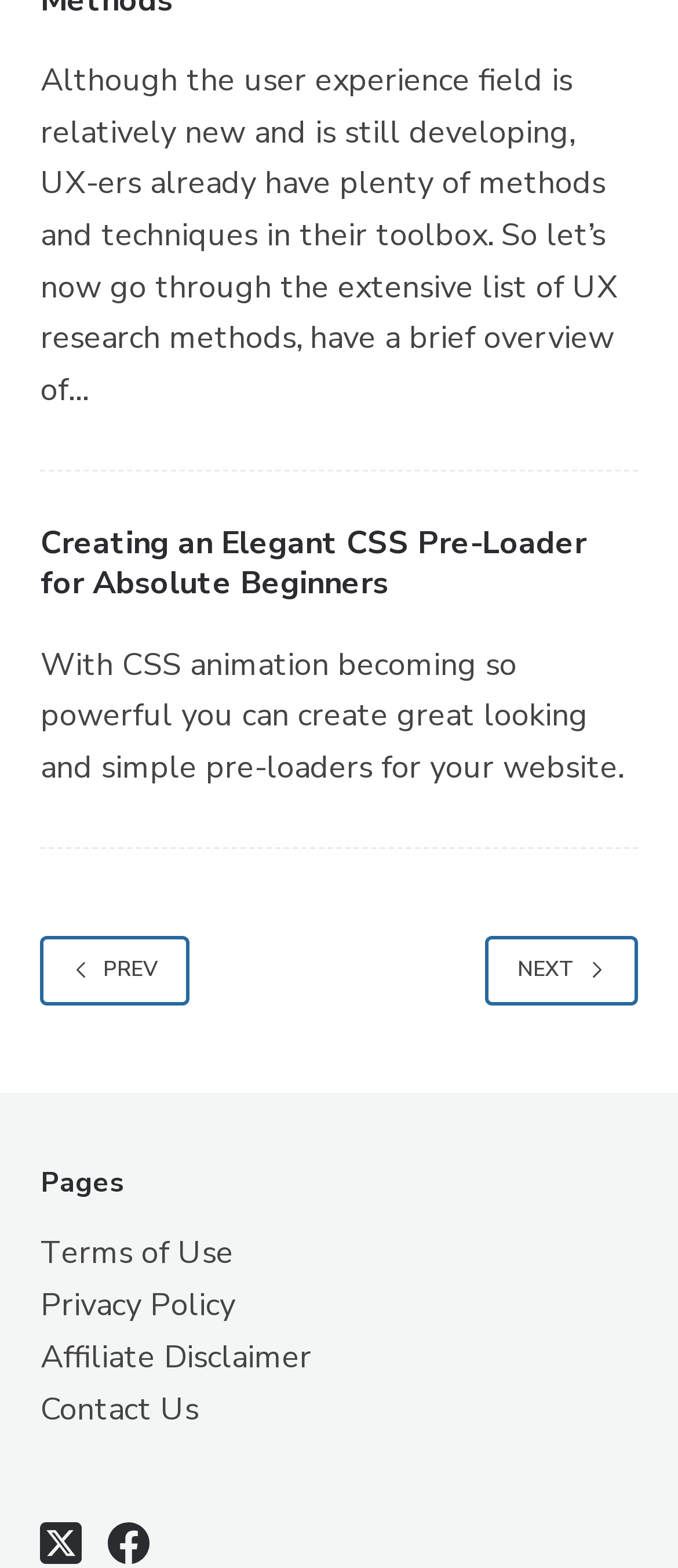Please find the bounding box coordinates of the element that must be clicked to perform the given instruction: "View the 'Terms of Use' page". The coordinates should be four float numbers from 0 to 1, i.e., [left, top, right, bottom].

[0.06, 0.786, 0.345, 0.813]